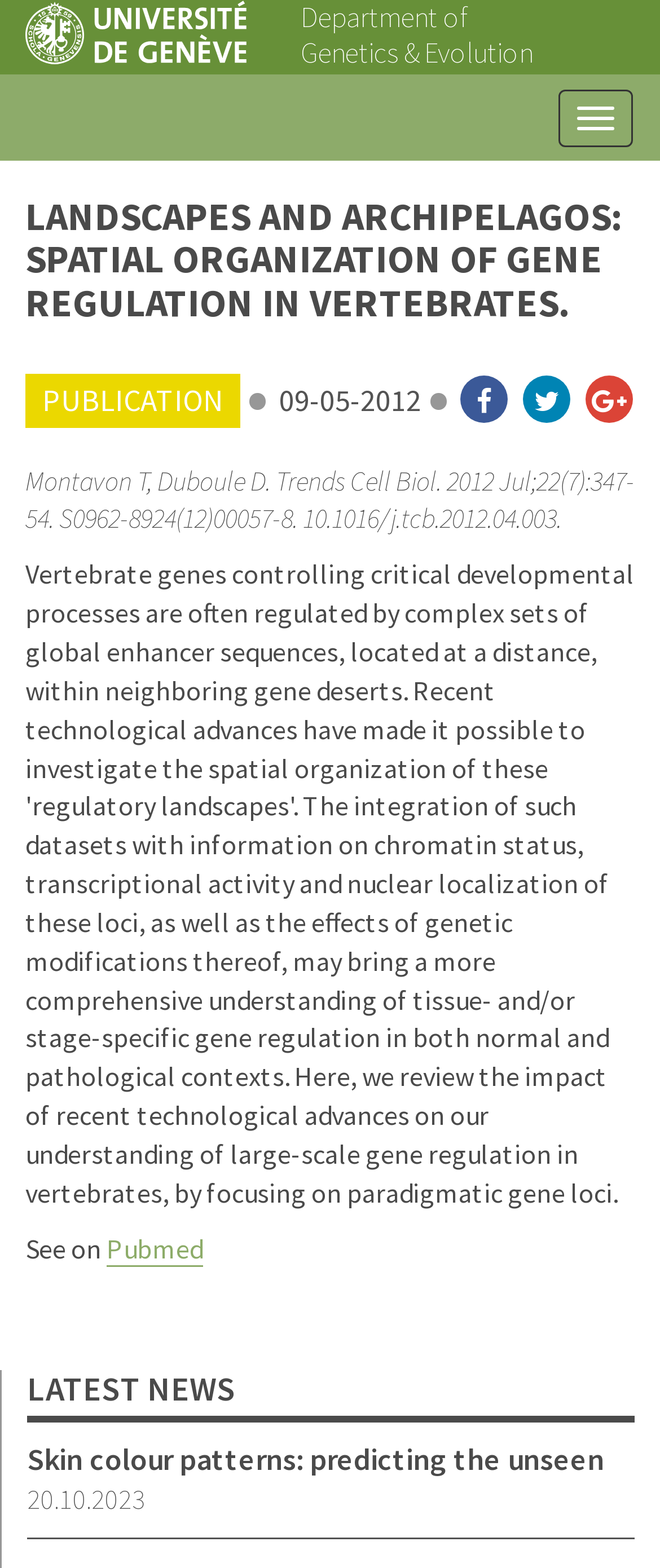How many links are there in the latest news section?
Please provide a single word or phrase as the answer based on the screenshot.

2